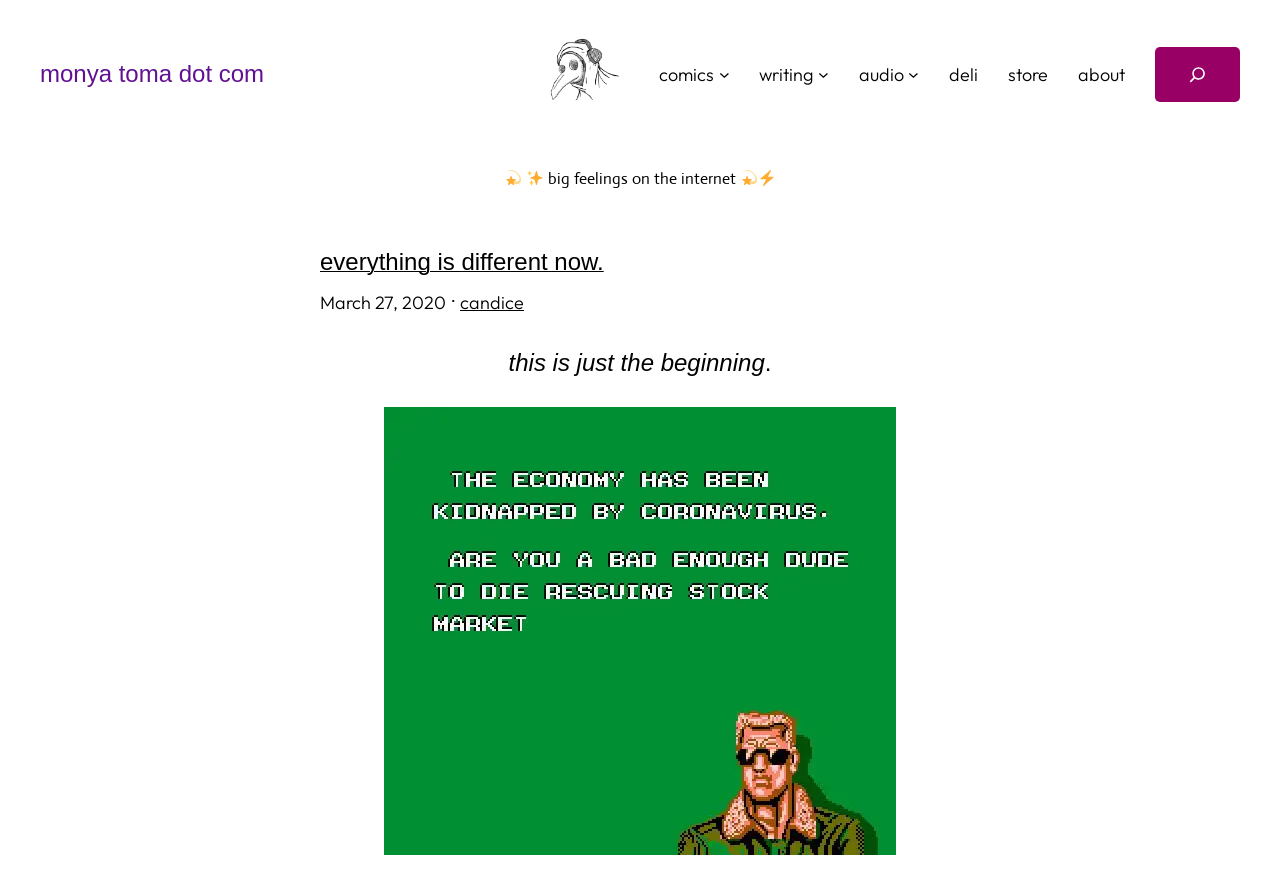Using the format (top-left x, top-left y, bottom-right x, bottom-right y), and given the element description, identify the bounding box coordinates within the screenshot: aria-label="Expand search field"

[0.902, 0.053, 0.969, 0.115]